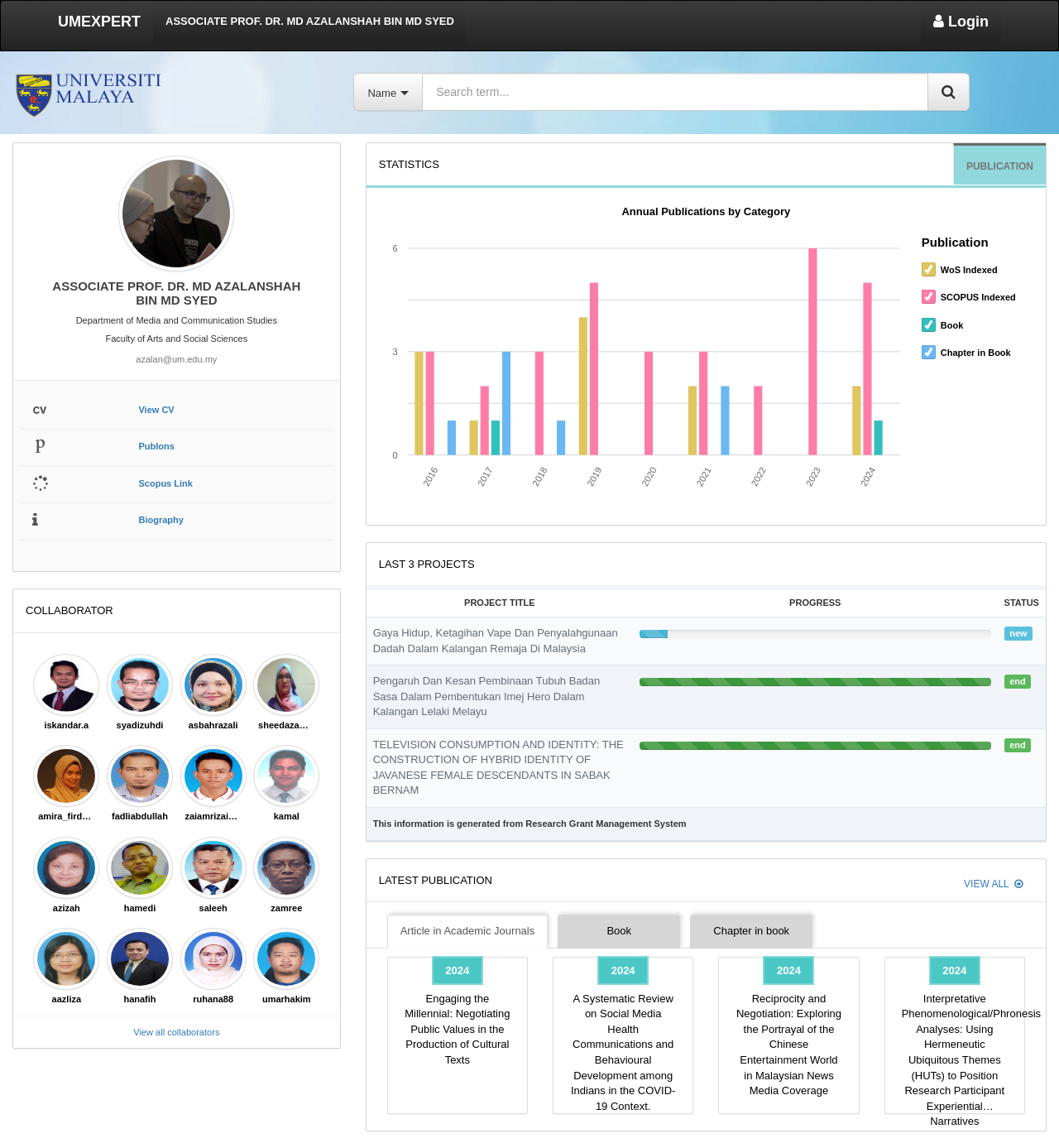Identify the bounding box coordinates for the element you need to click to achieve the following task: "View publications". Provide the bounding box coordinates as four float numbers between 0 and 1, in the form [left, top, right, bottom].

[0.901, 0.127, 0.987, 0.163]